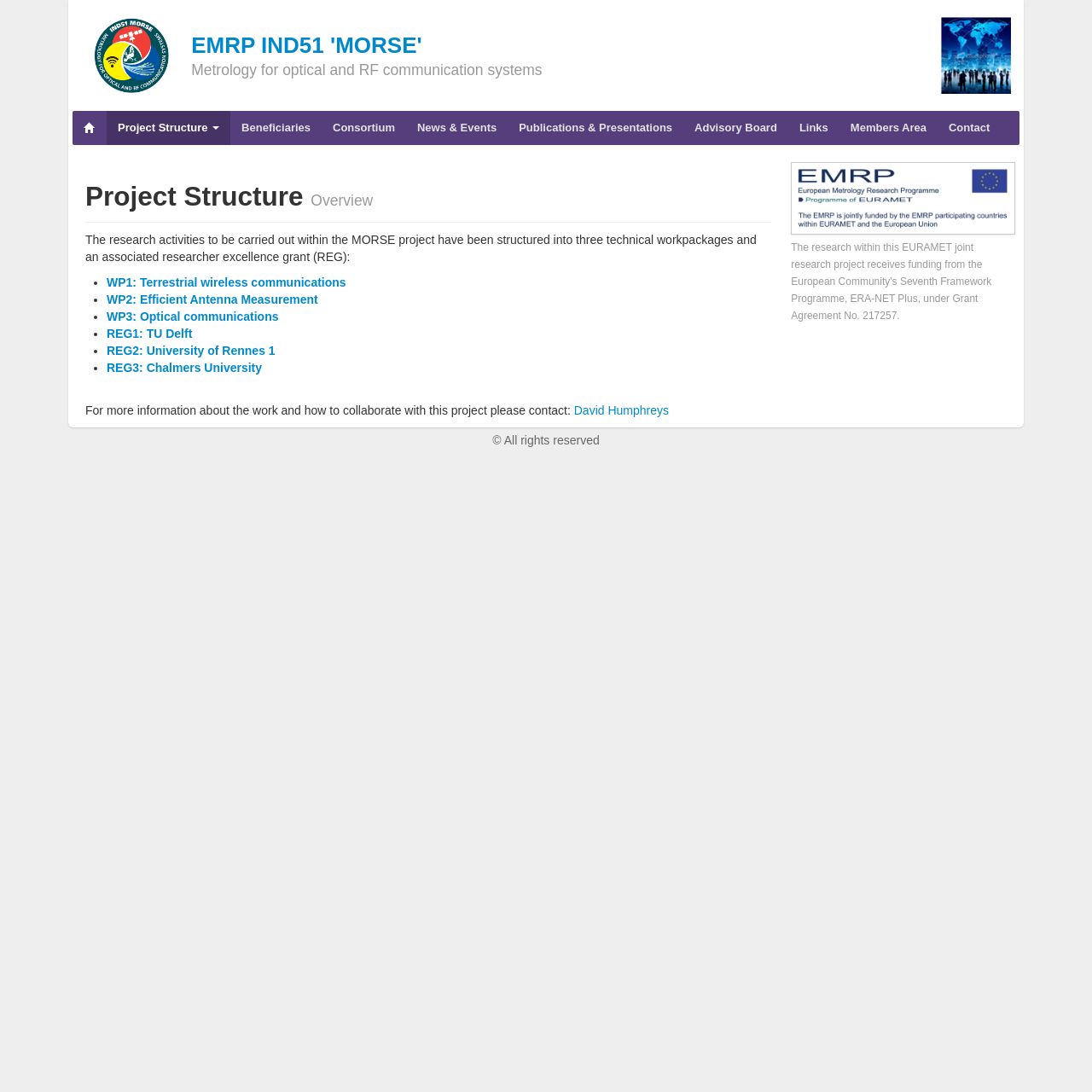What is the purpose of the MORSE project?
Using the image as a reference, answer the question with a short word or phrase.

Metrology for optical and RF communication systems